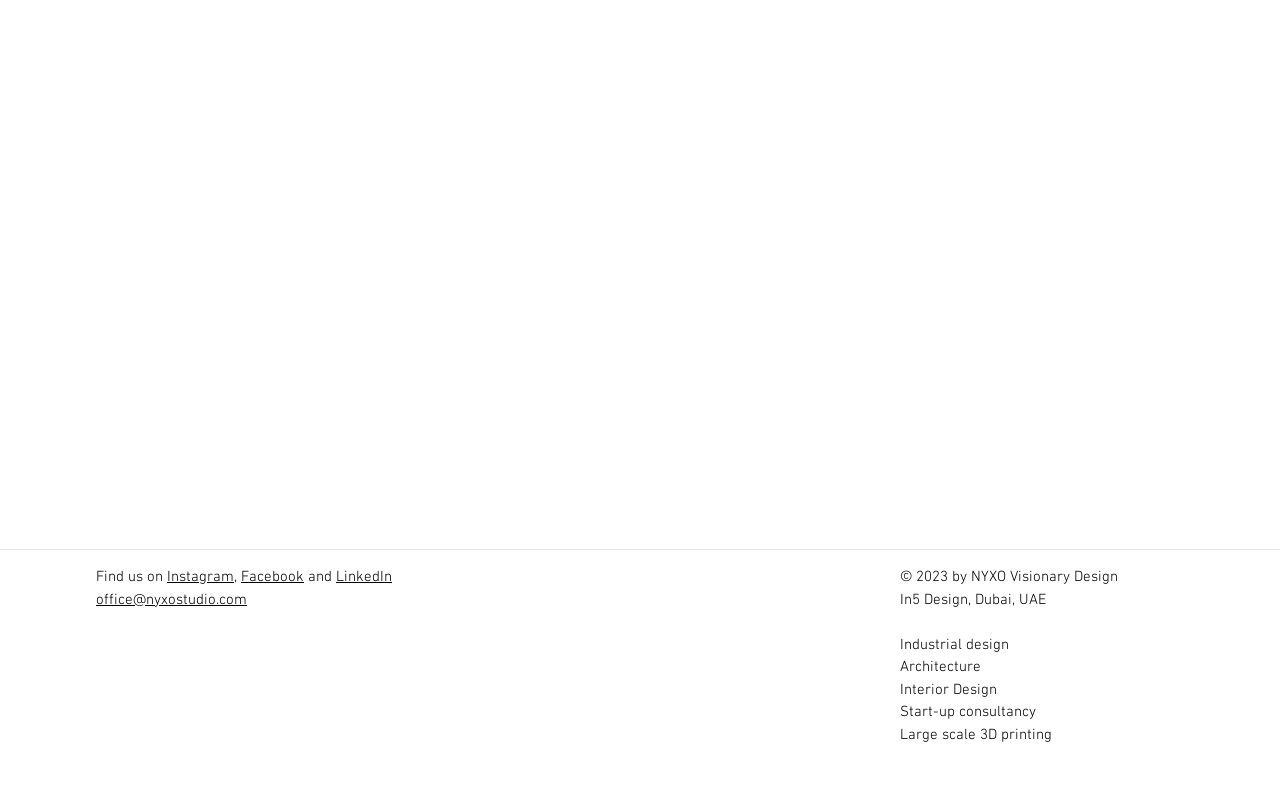Where is the company located?
Answer the question with just one word or phrase using the image.

Dubai, UAE